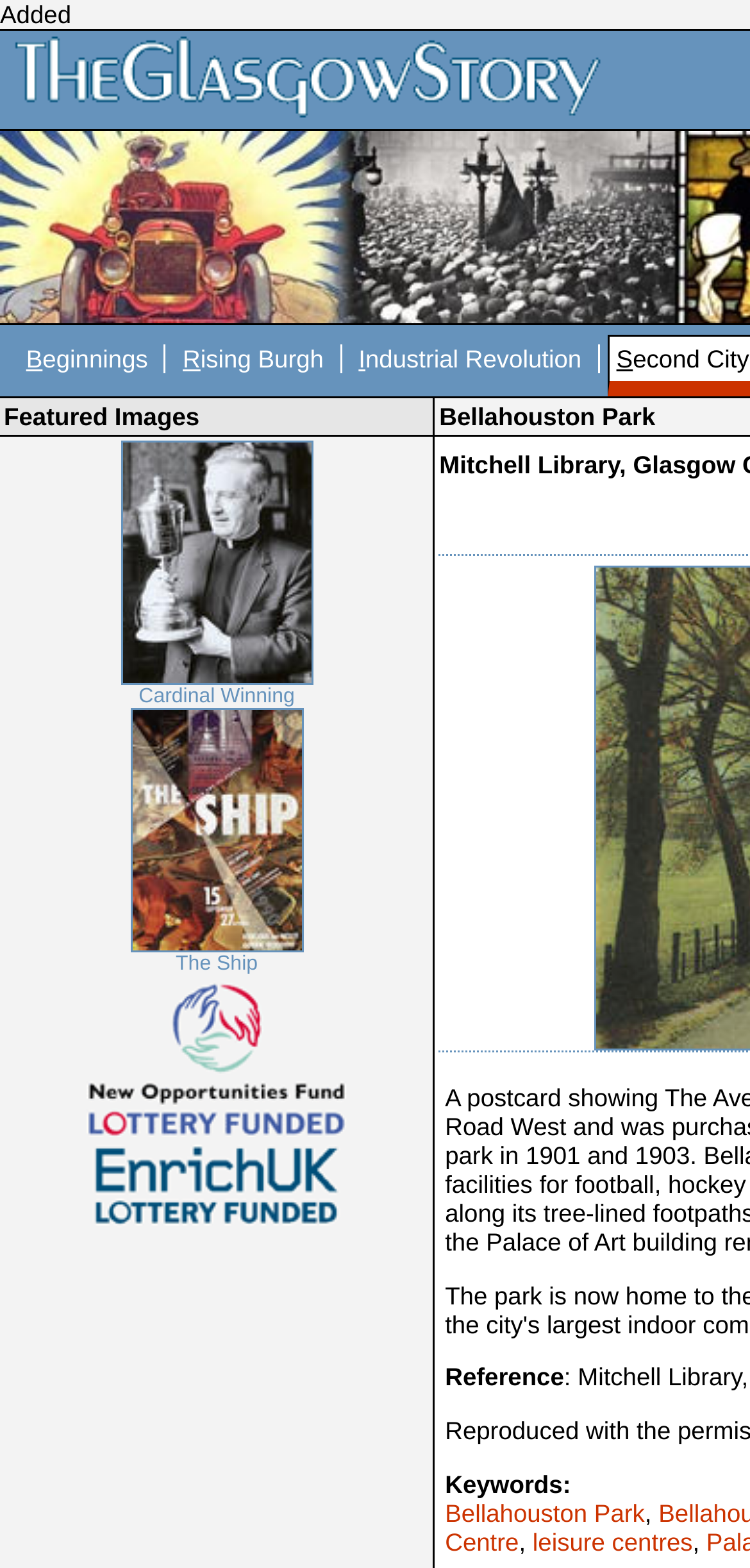What is the text above the 'Beginnings' link?
Utilize the information in the image to give a detailed answer to the question.

I looked at the element above the 'Beginnings' link and found the text 'Added'.